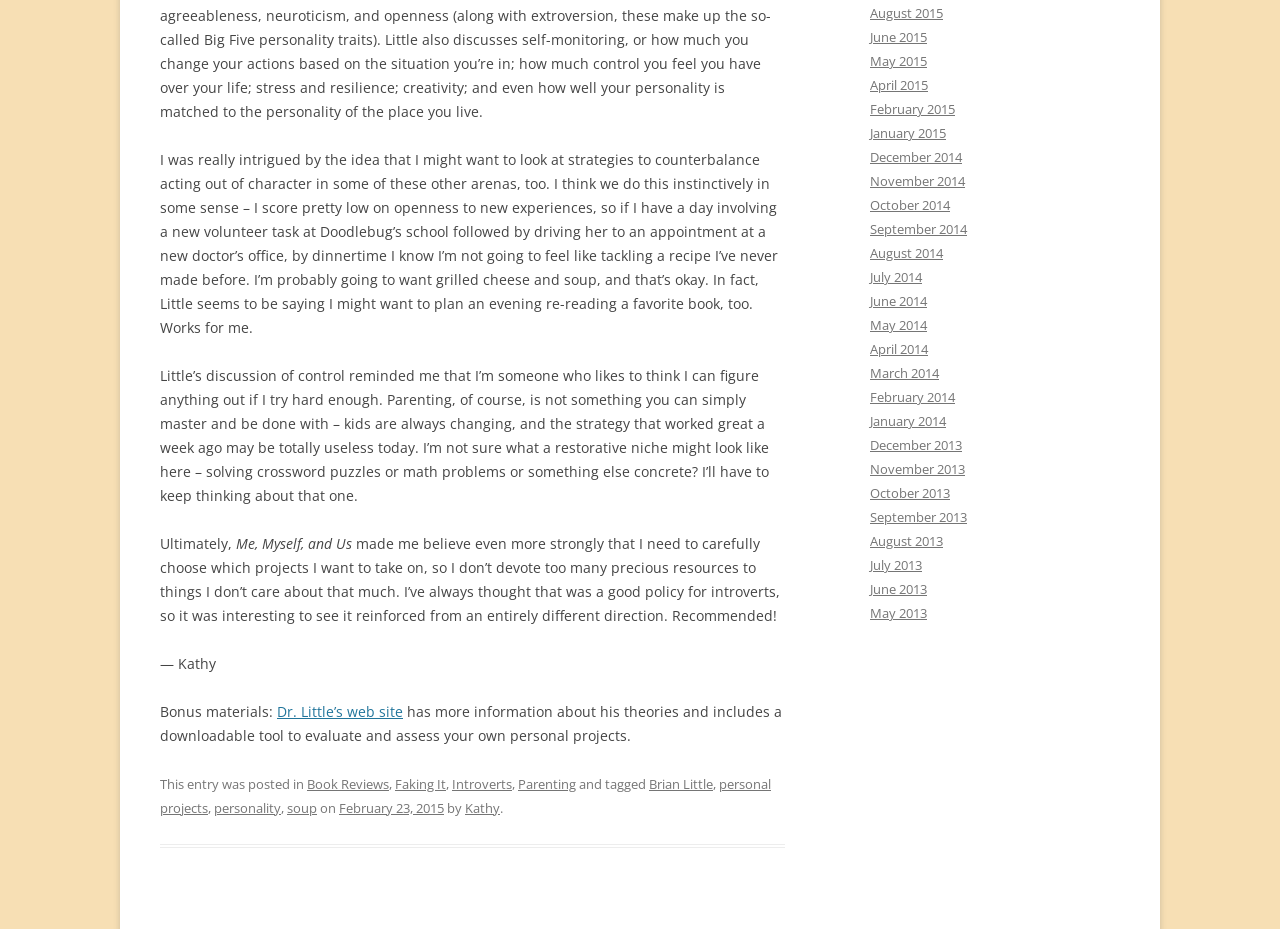Who is the author of the book being reviewed? Refer to the image and provide a one-word or short phrase answer.

Brian Little